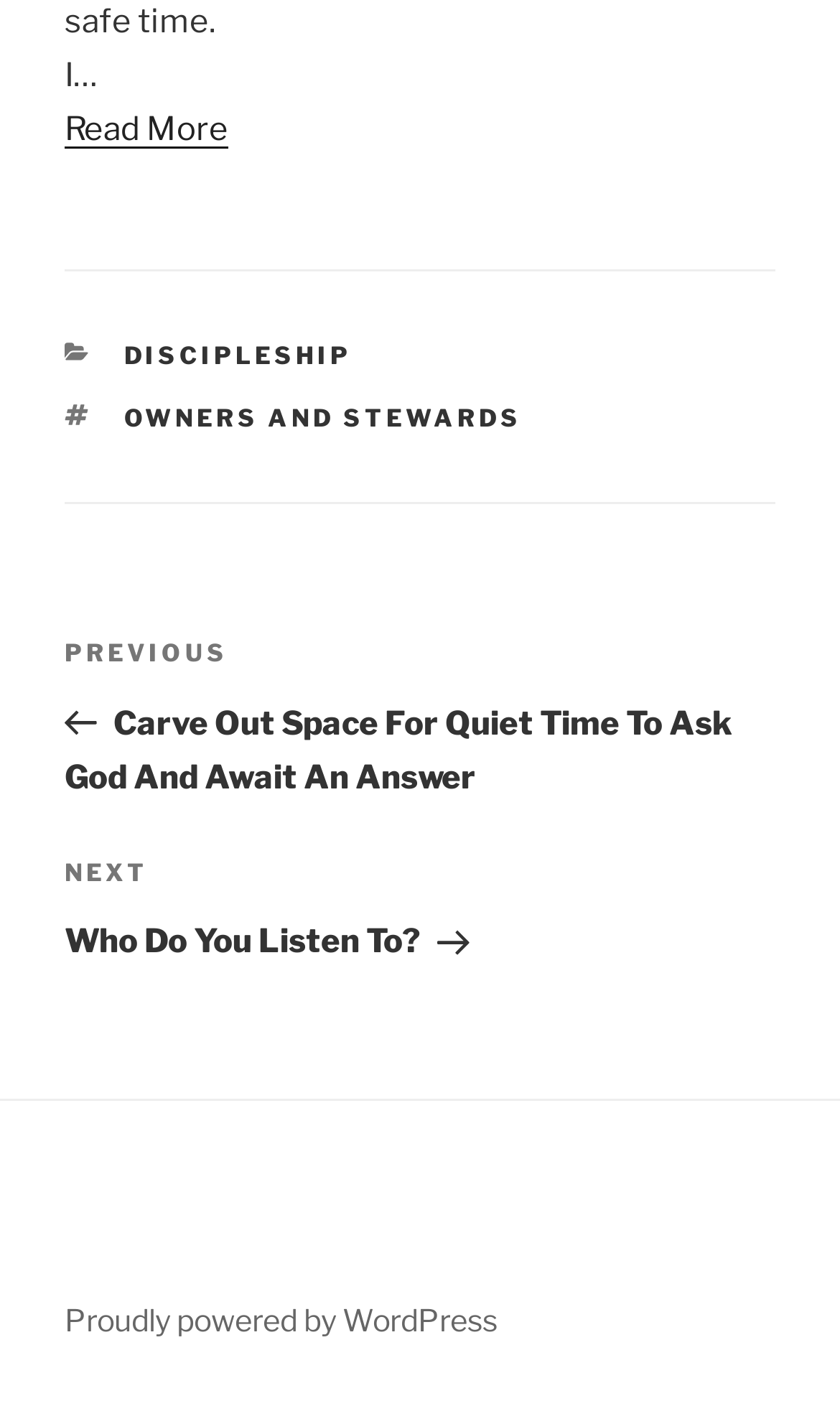Please give a succinct answer using a single word or phrase:
How many navigation links are in the 'Posts' section?

2